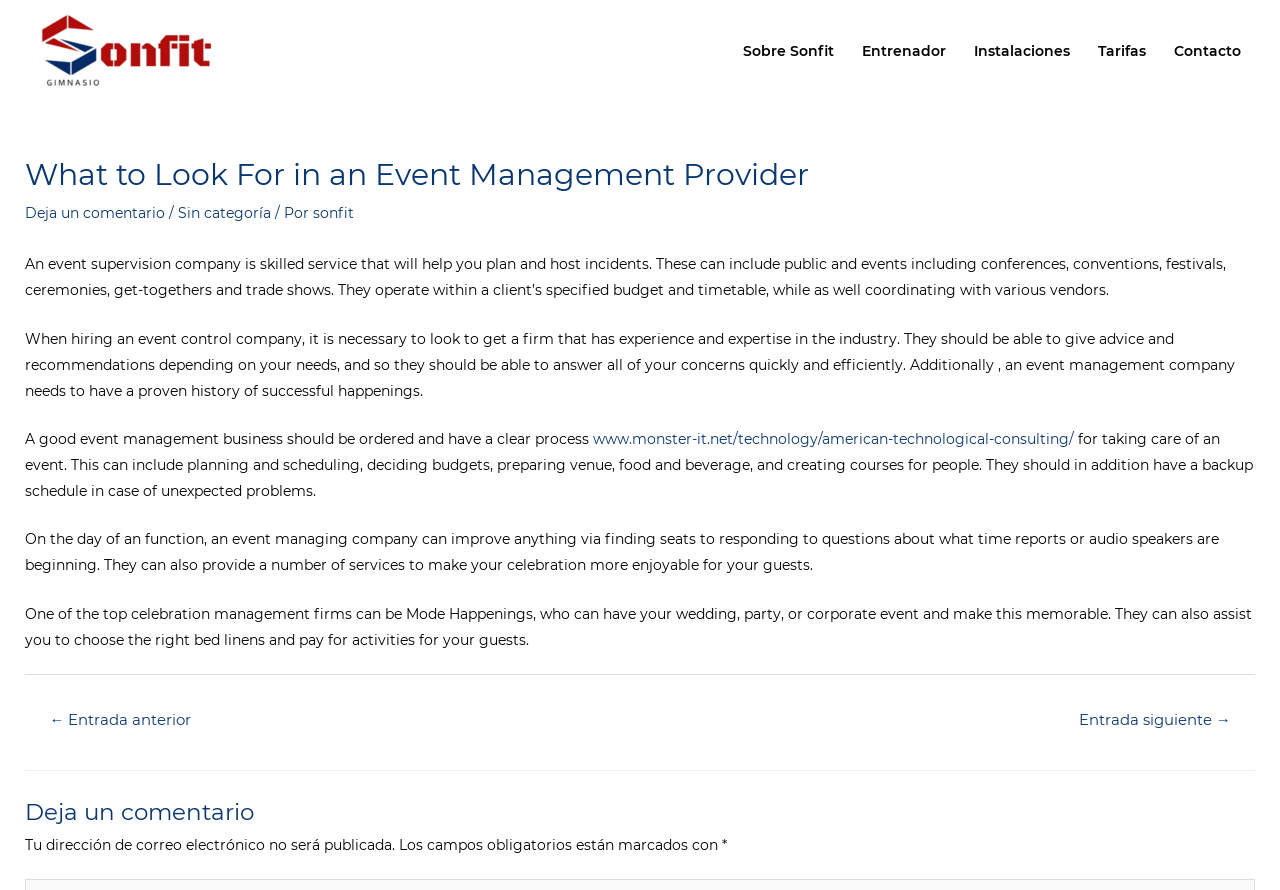Answer the question using only a single word or phrase: 
What is the name of the gym?

Gimnasio Sonfit